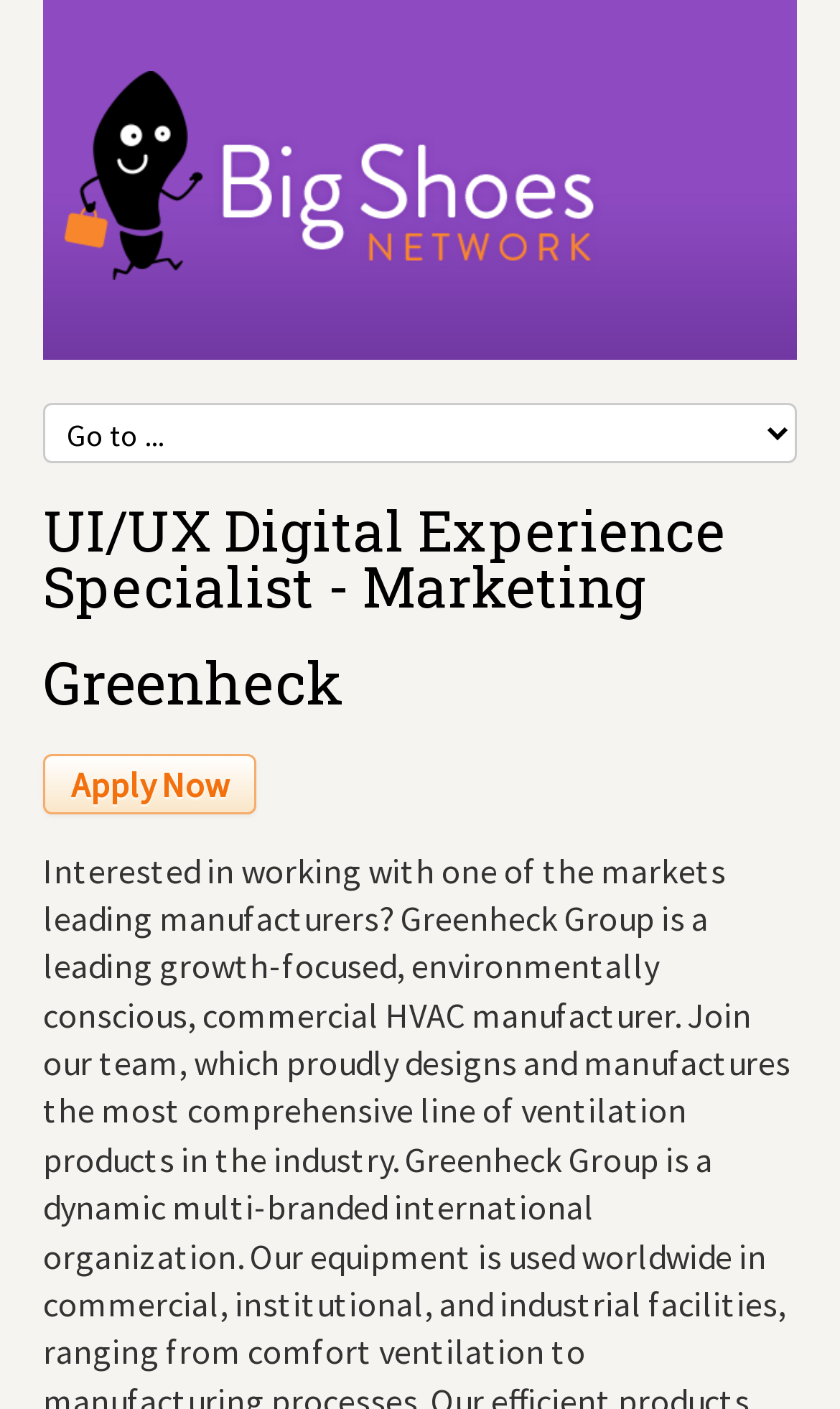Respond to the question below with a single word or phrase: Is the job application form on the same page?

No